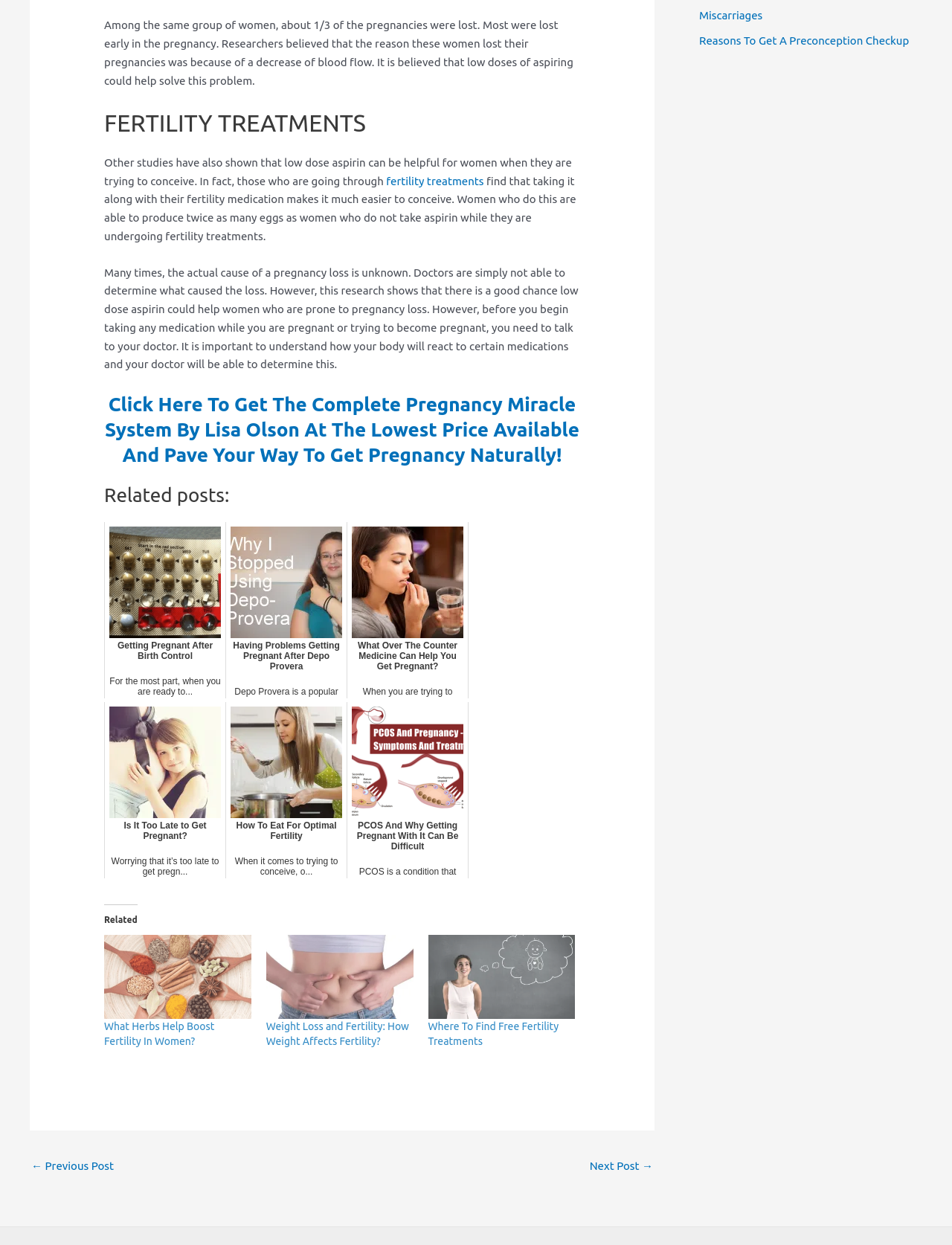Given the description of the UI element: "← Previous Post", predict the bounding box coordinates in the form of [left, top, right, bottom], with each value being a float between 0 and 1.

[0.033, 0.927, 0.12, 0.948]